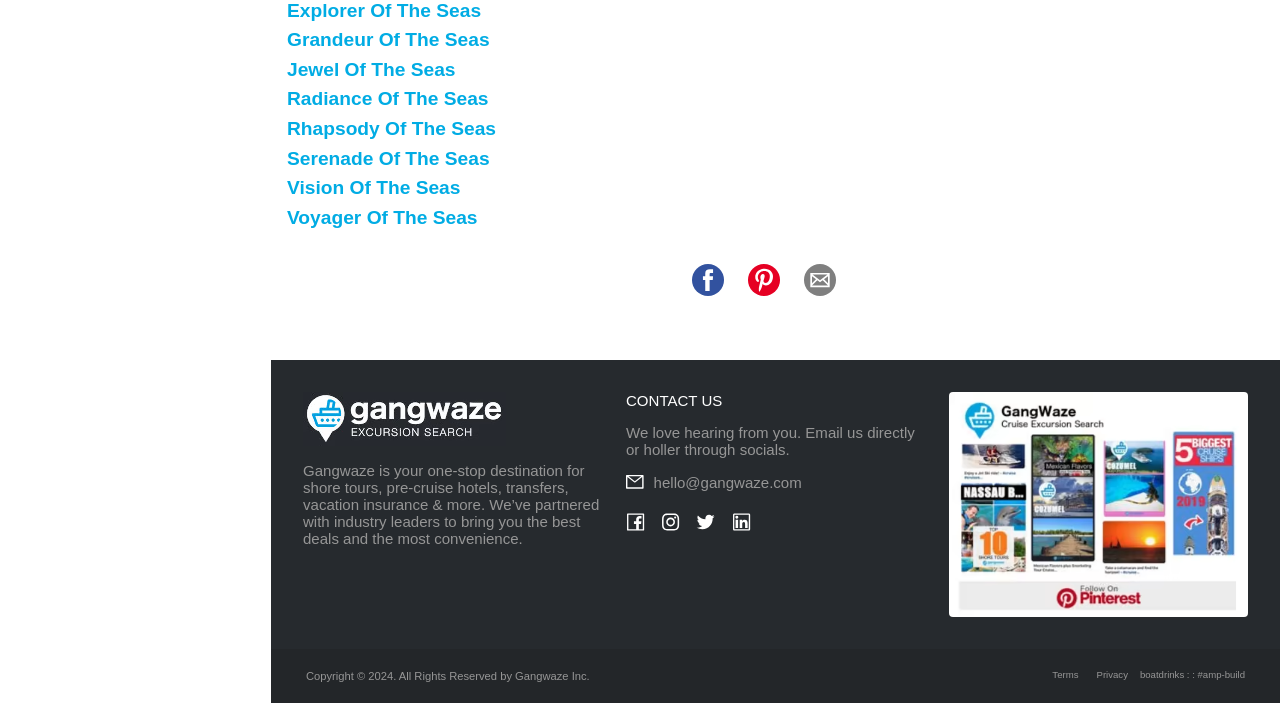Kindly provide the bounding box coordinates of the section you need to click on to fulfill the given instruction: "Click on Grandeur Of The Seas".

[0.224, 0.042, 0.382, 0.071]